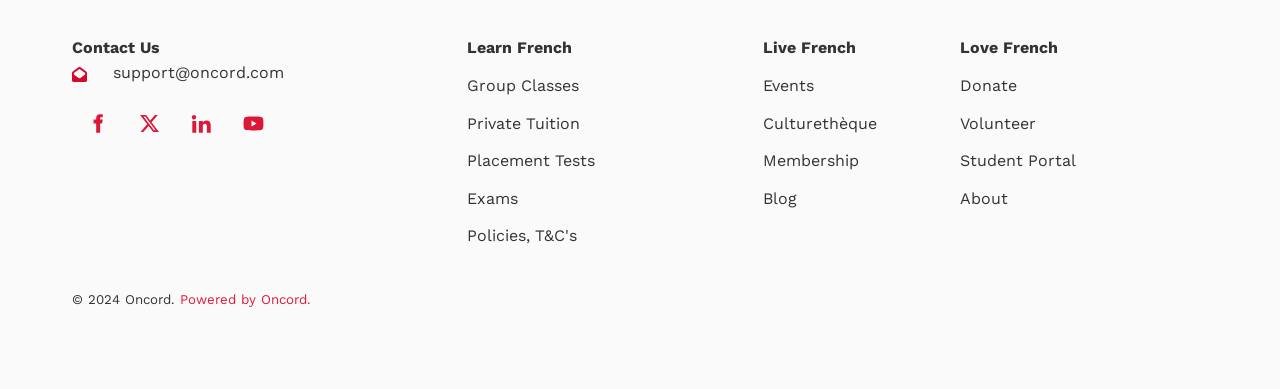Please find the bounding box coordinates (top-left x, top-left y, bottom-right x, bottom-right y) in the screenshot for the UI element described as follows: Powered by Oncord.

[0.141, 0.75, 0.243, 0.788]